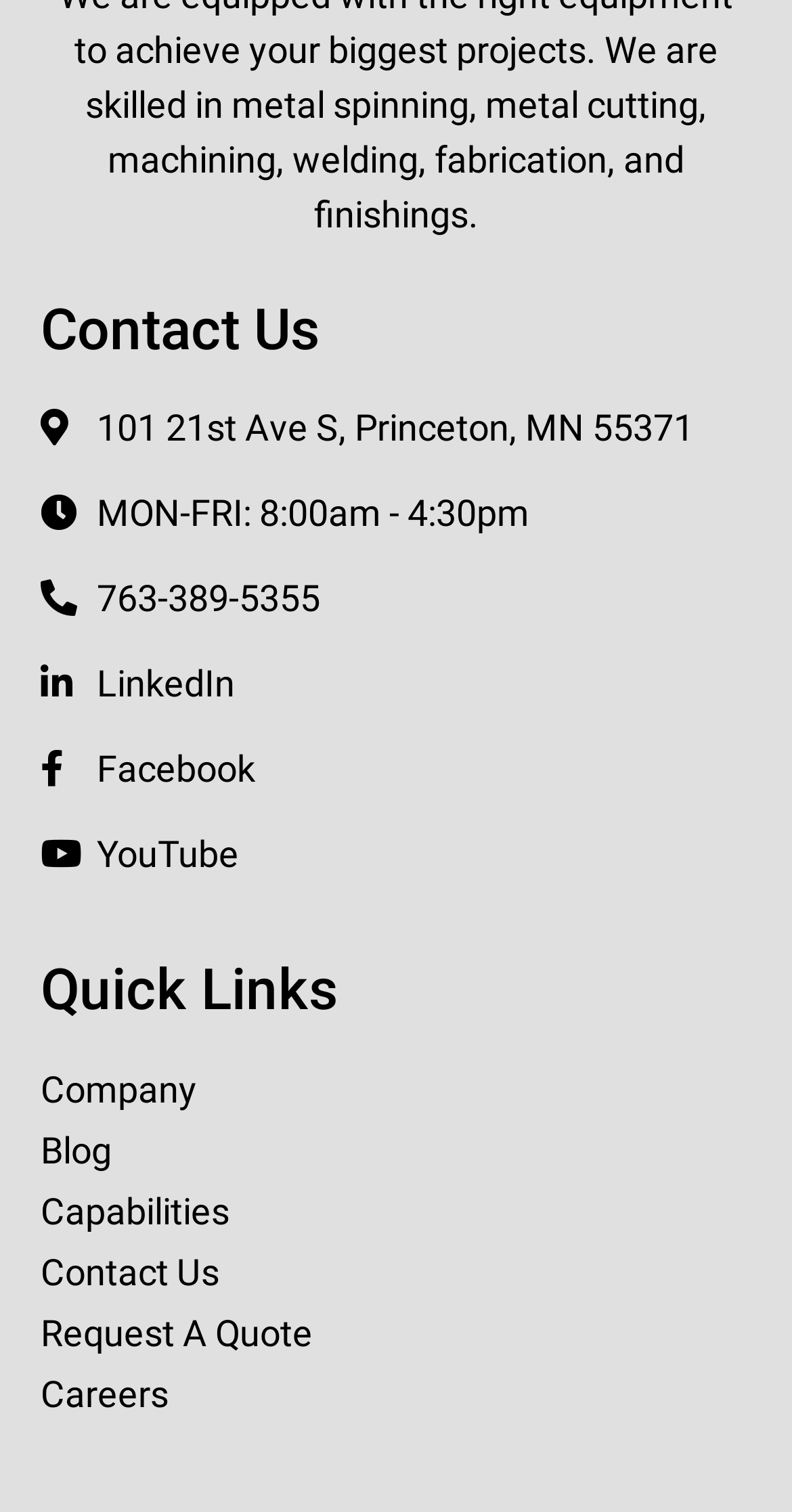Using the description: "Request A Quote", determine the UI element's bounding box coordinates. Ensure the coordinates are in the format of four float numbers between 0 and 1, i.e., [left, top, right, bottom].

[0.051, 0.863, 0.949, 0.903]